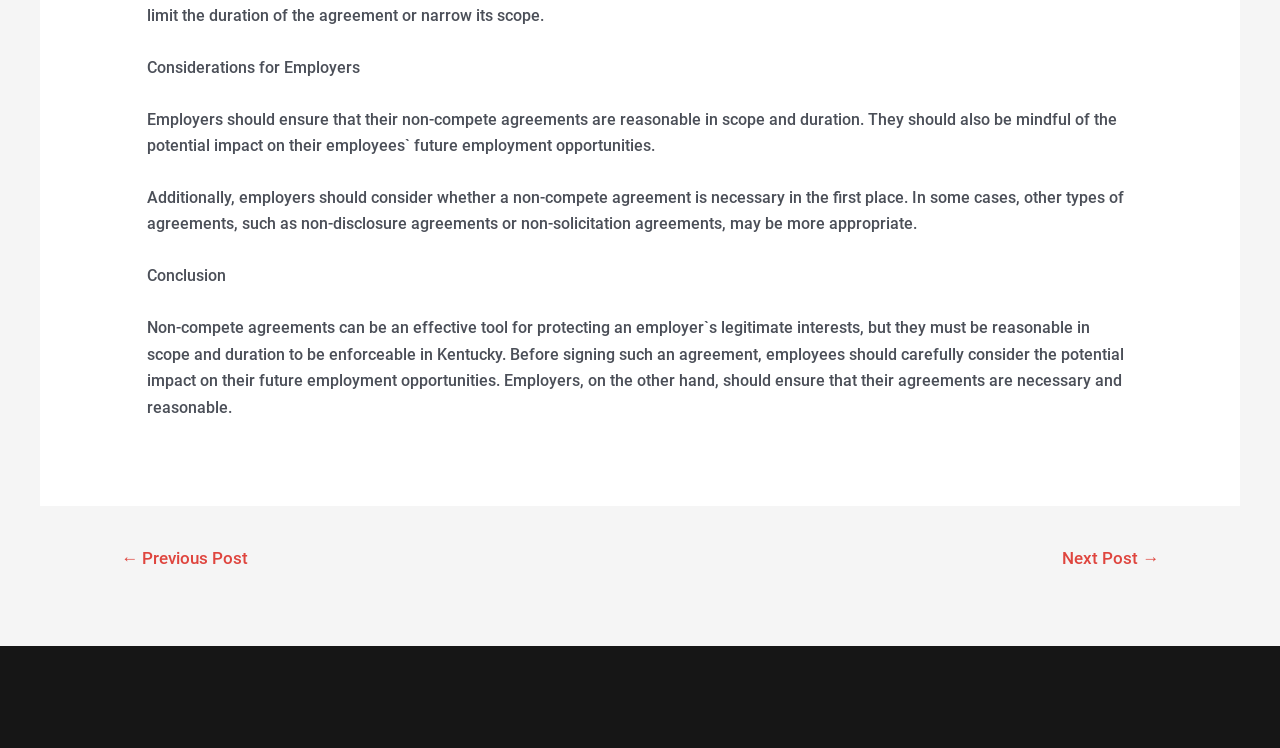What should employers consider before implementing non-compete agreements?
Answer briefly with a single word or phrase based on the image.

Reasonableness and necessity